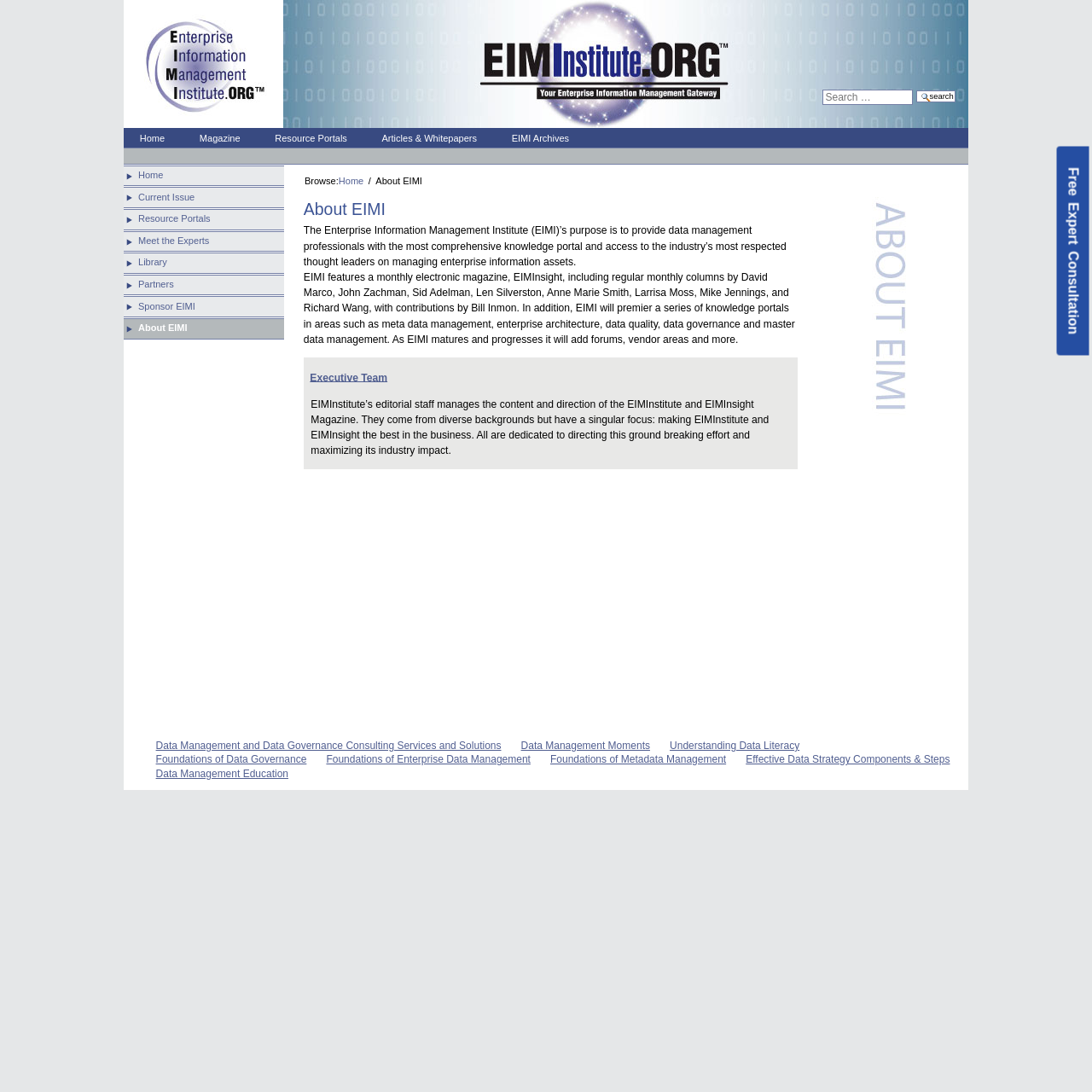Please determine the bounding box coordinates of the section I need to click to accomplish this instruction: "Read about Executive Team".

[0.277, 0.333, 0.361, 0.358]